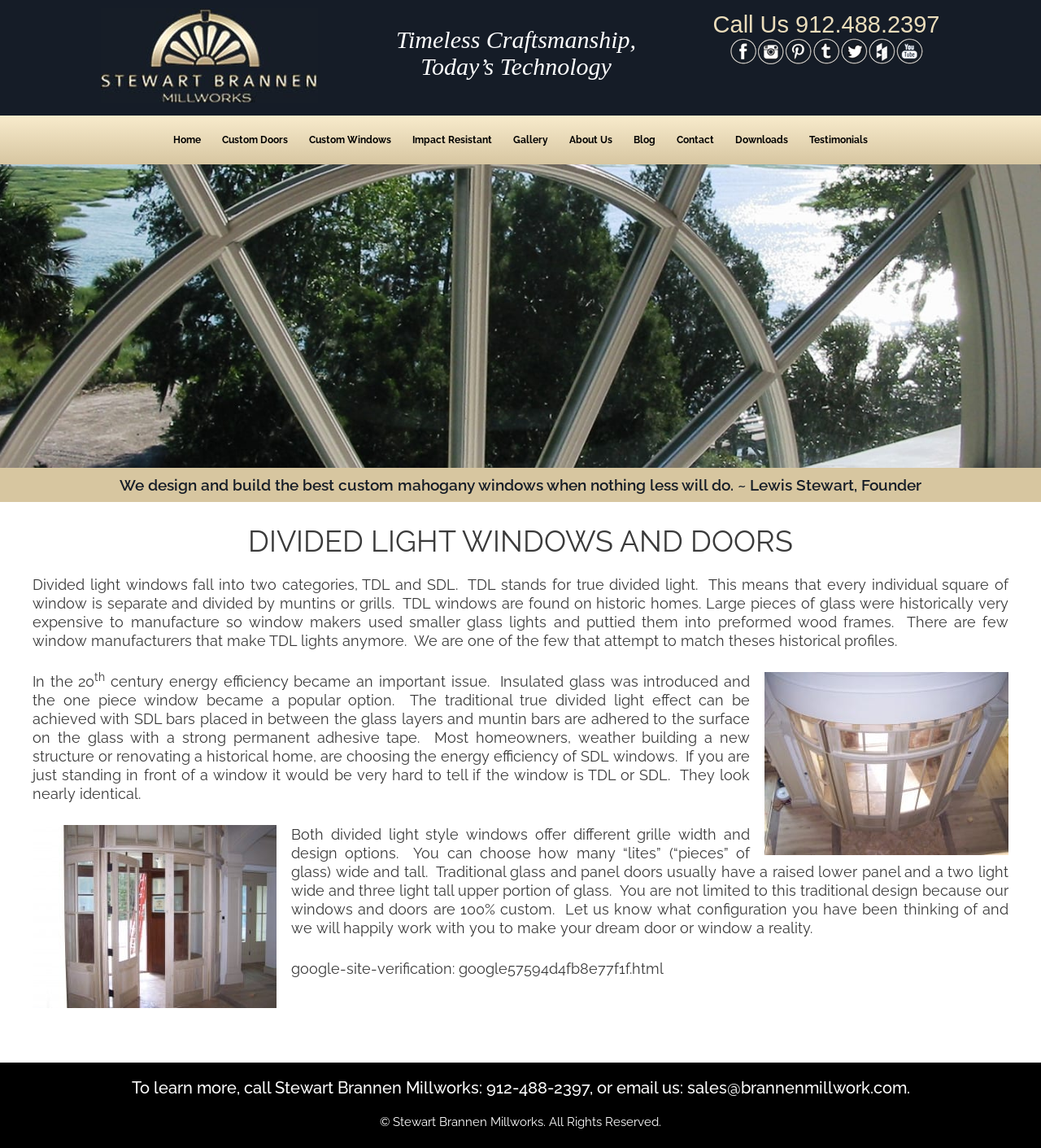Locate the UI element described by alt="instagram logo" in the provided webpage screenshot. Return the bounding box coordinates in the format (top-left x, top-left y, bottom-right x, bottom-right y), ensuring all values are between 0 and 1.

[0.727, 0.048, 0.754, 0.059]